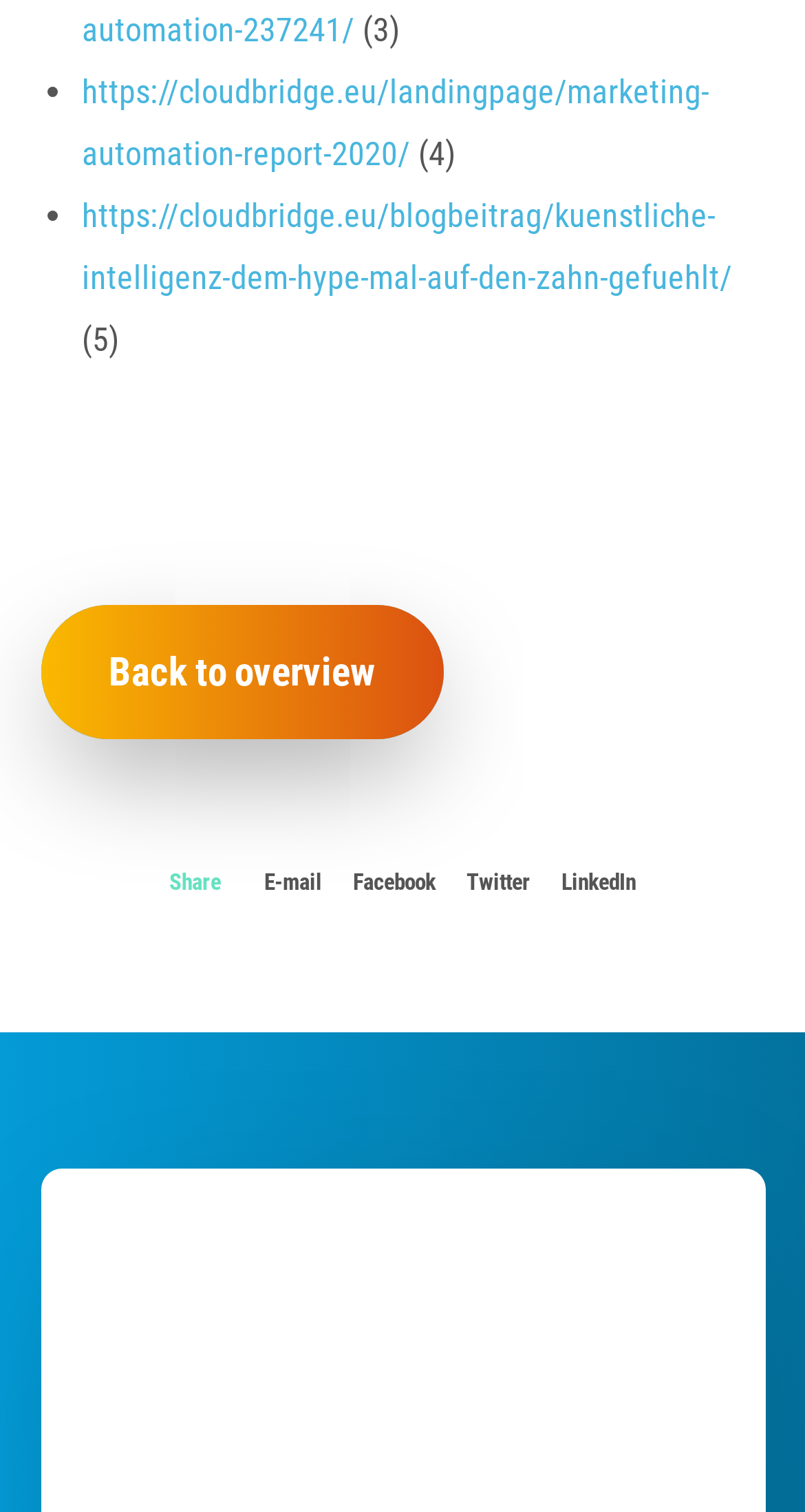What is the function of the 'Back to overview' link?
Please provide a detailed and thorough answer to the question.

The 'Back to overview' link is likely used to navigate back to a previous page or a main page, allowing the user to return to a higher-level view of the website's content.